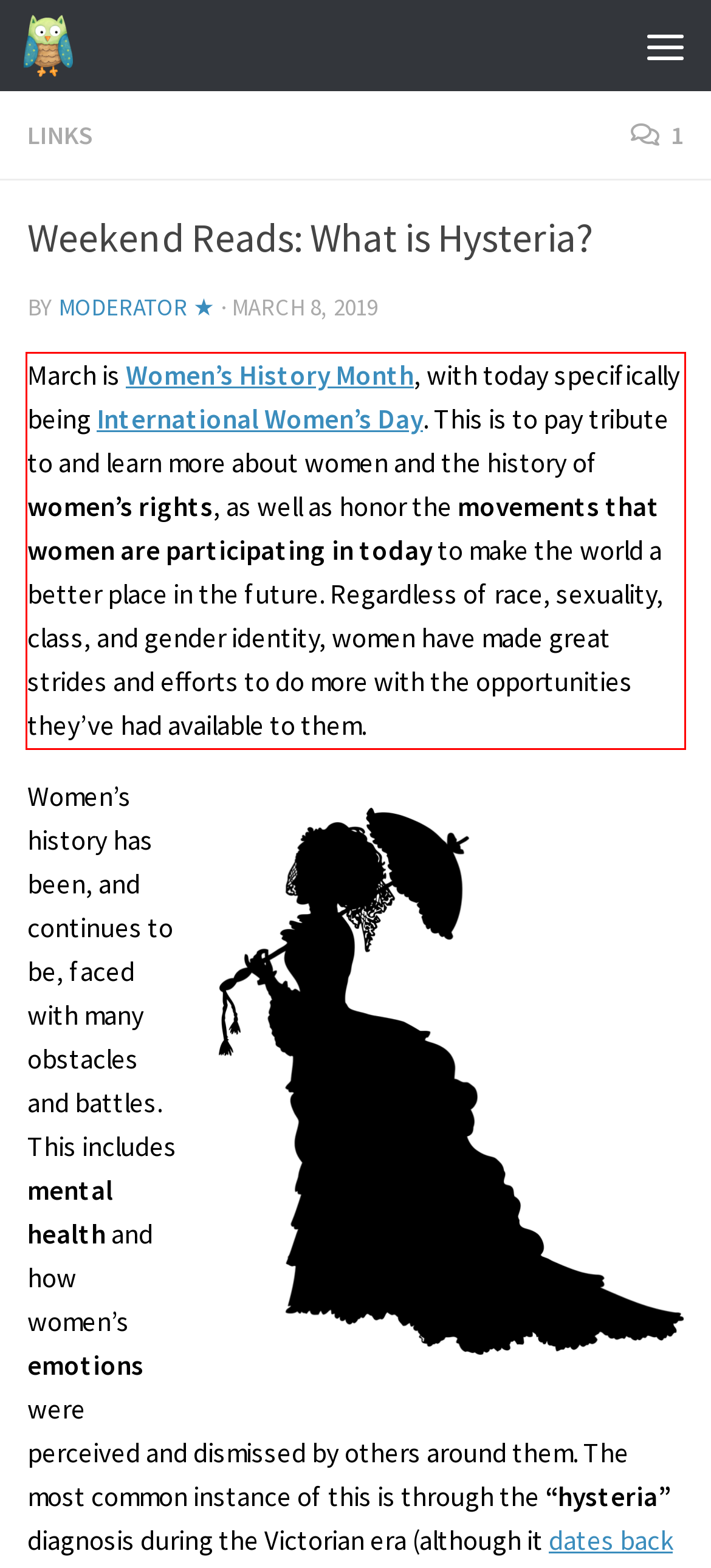Your task is to recognize and extract the text content from the UI element enclosed in the red bounding box on the webpage screenshot.

March is Women’s History Month, with today specifically being International Women’s Day. This is to pay tribute to and learn more about women and the history of women’s rights, as well as honor the movements that women are participating in today to make the world a better place in the future. Regardless of race, sexuality, class, and gender identity, women have made great strides and efforts to do more with the opportunities they’ve had available to them.